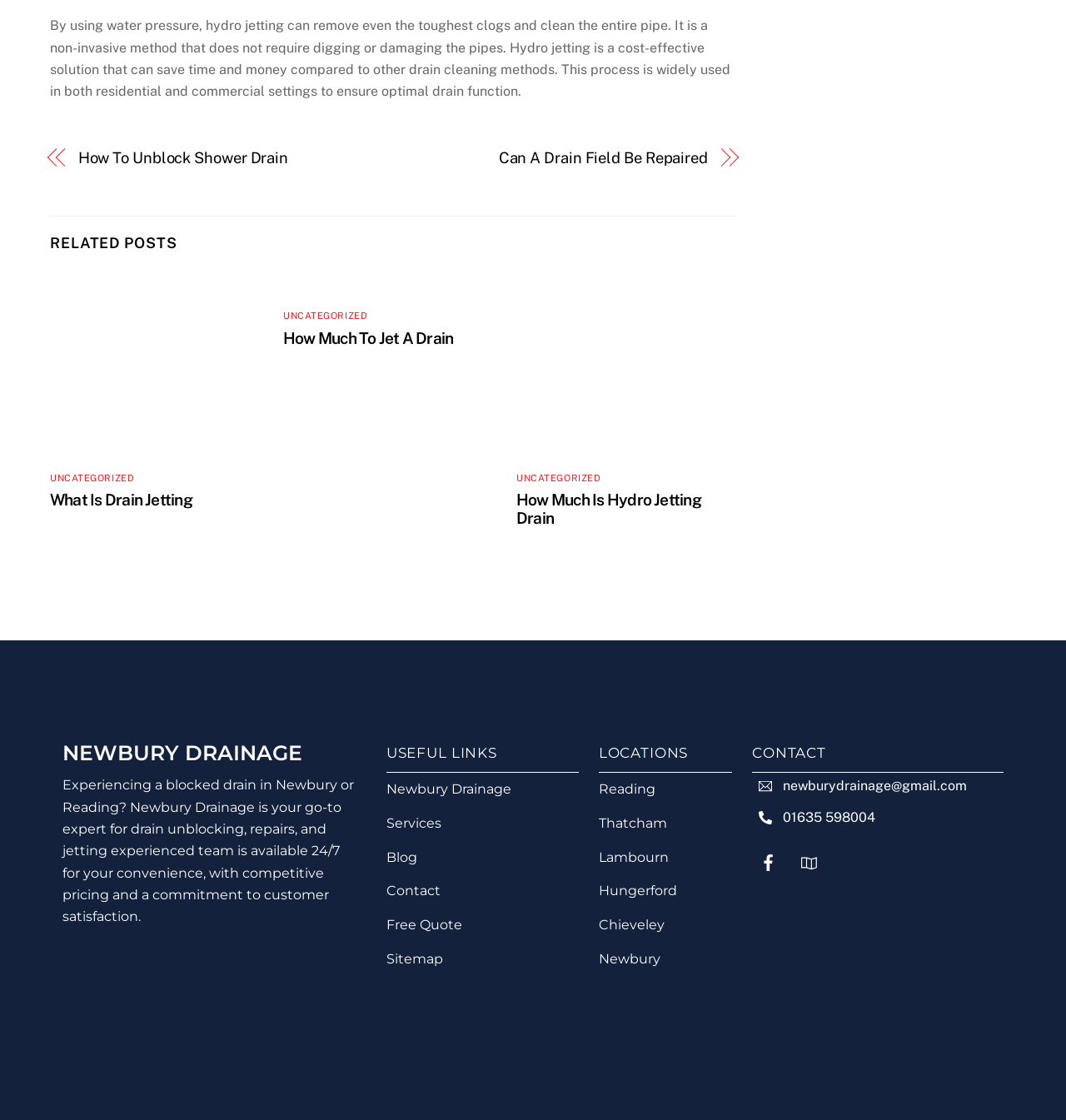Kindly provide the bounding box coordinates of the section you need to click on to fulfill the given instruction: "Contact through email".

[0.705, 0.69, 0.914, 0.714]